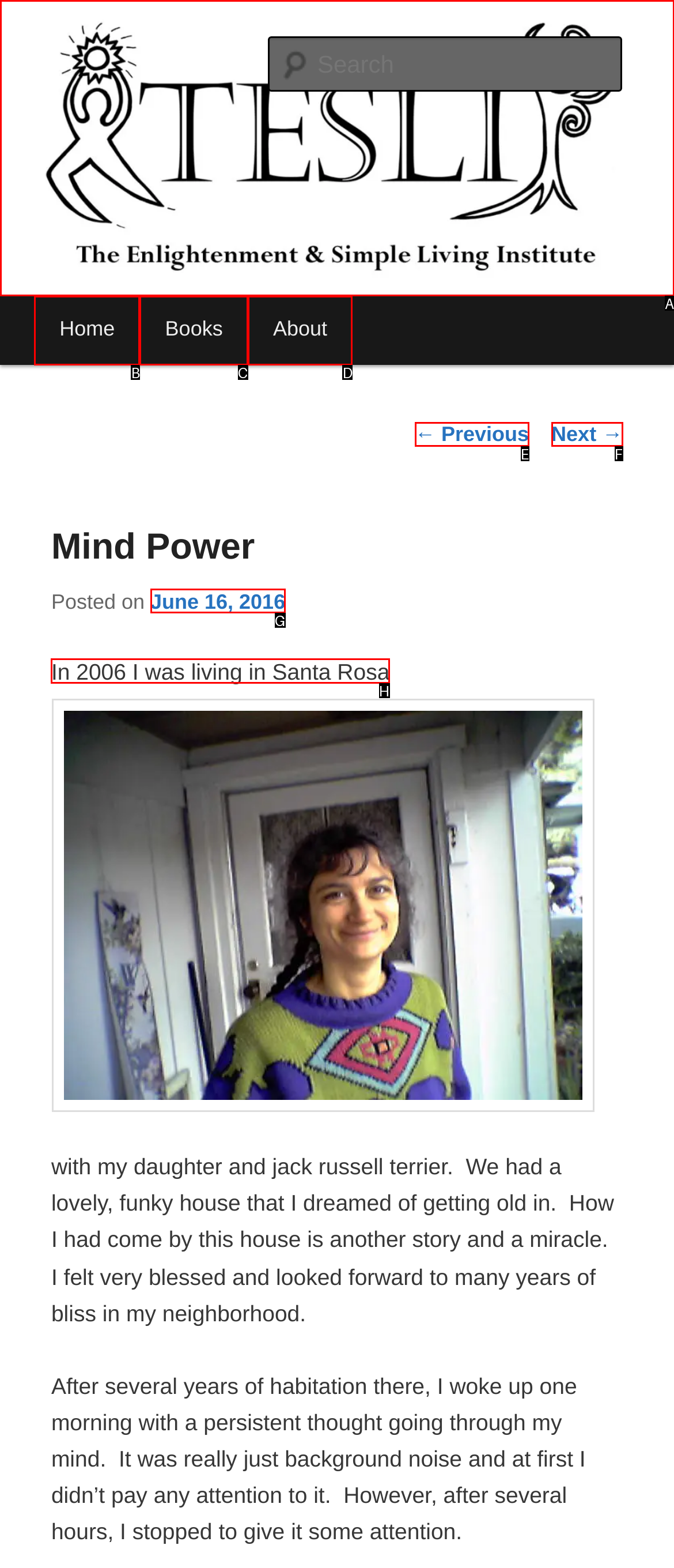Tell me the correct option to click for this task: Click the Request an appointment form link
Write down the option's letter from the given choices.

None